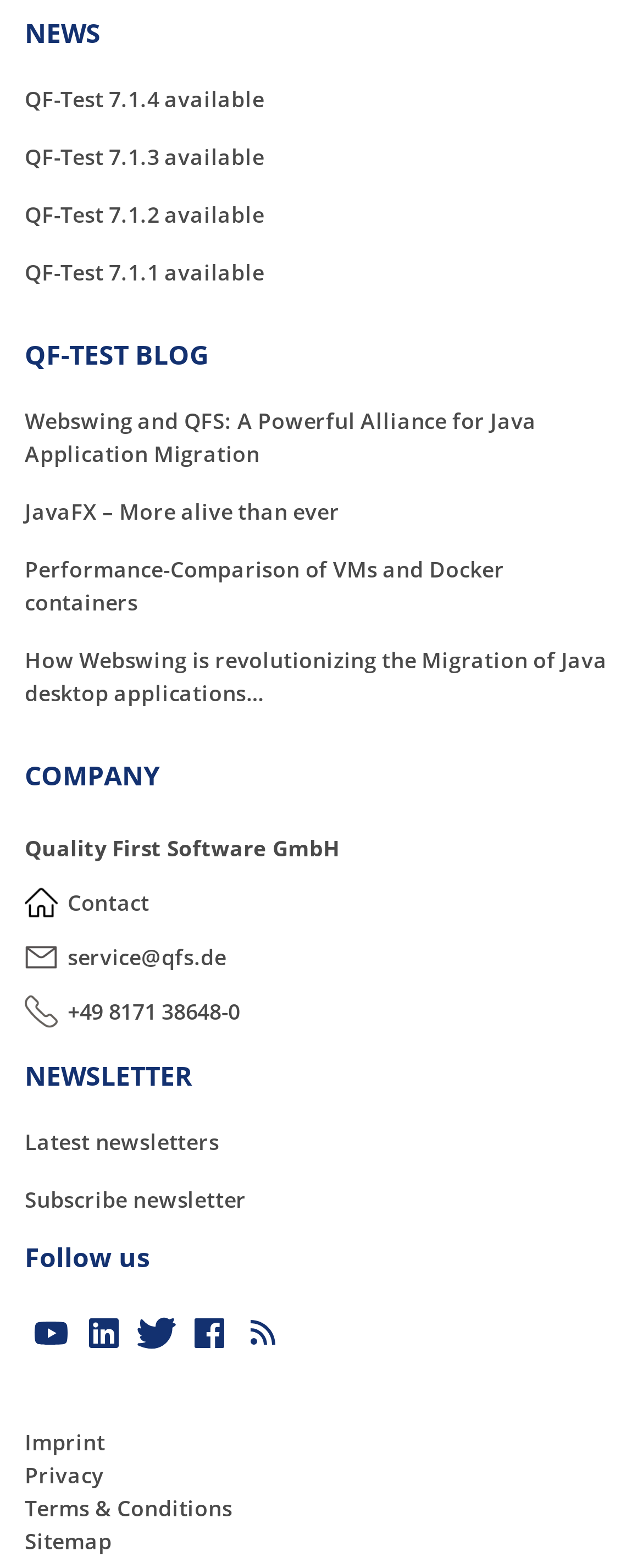Using the webpage screenshot, find the UI element described by QF-Test 7.1.4 available. Provide the bounding box coordinates in the format (top-left x, top-left y, bottom-right x, bottom-right y), ensuring all values are floating point numbers between 0 and 1.

[0.038, 0.053, 0.962, 0.074]